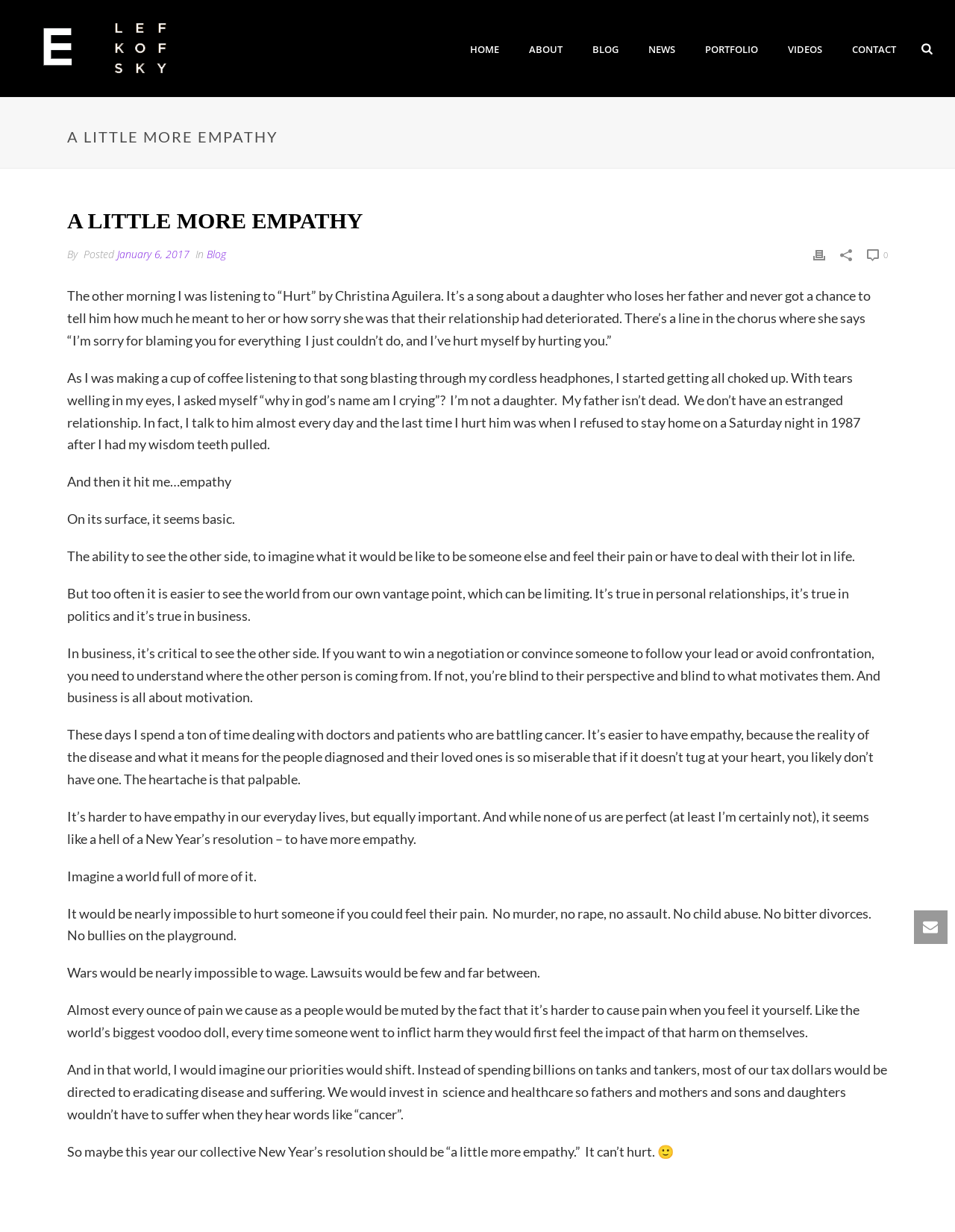What is the title of the blog post?
Please answer using one word or phrase, based on the screenshot.

A Little More Empathy